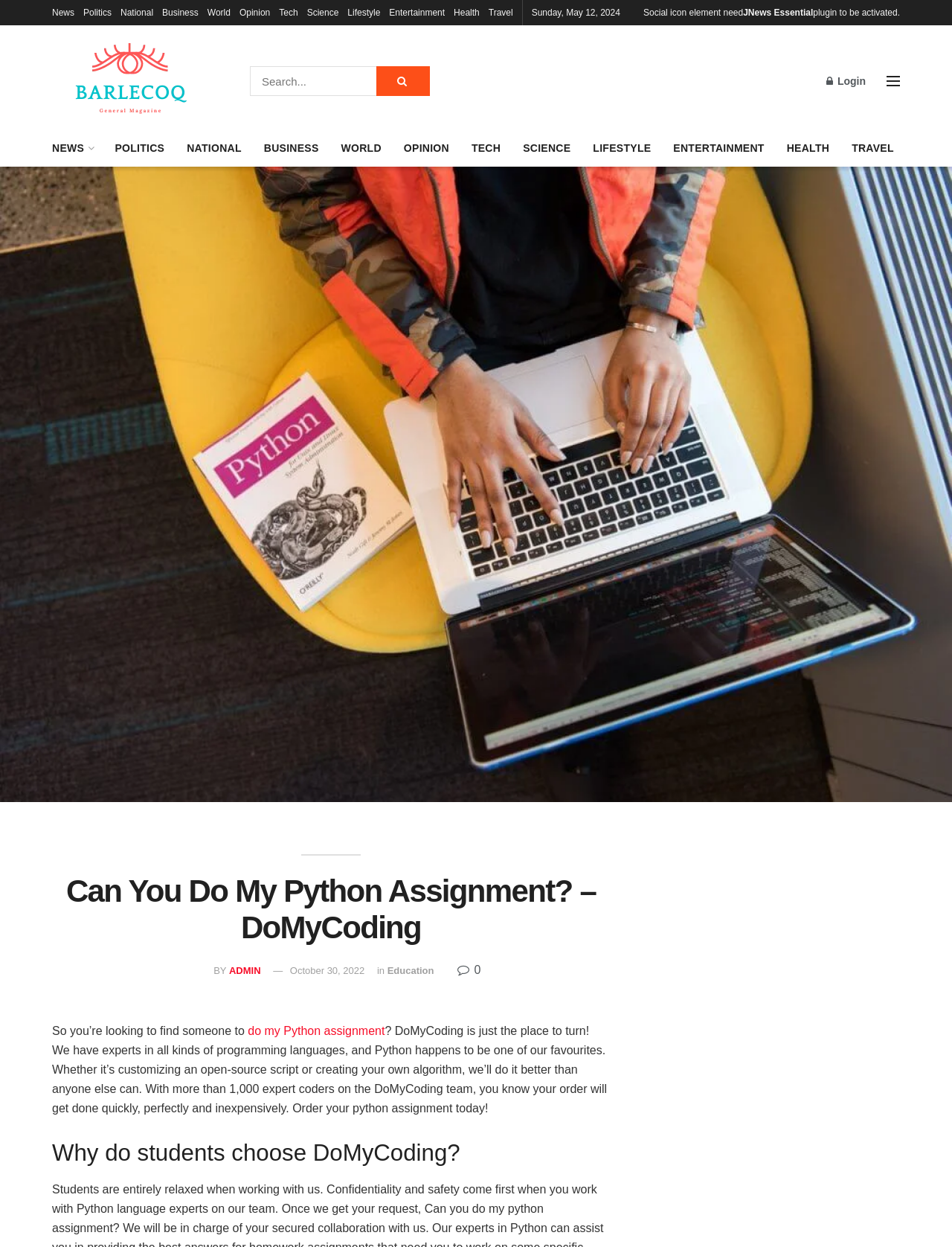What is the date displayed on the webpage?
Using the image as a reference, deliver a detailed and thorough answer to the question.

I found the date 'Sunday, May 12, 2024' displayed on the webpage, which is located at the top of the page, indicating the current date.